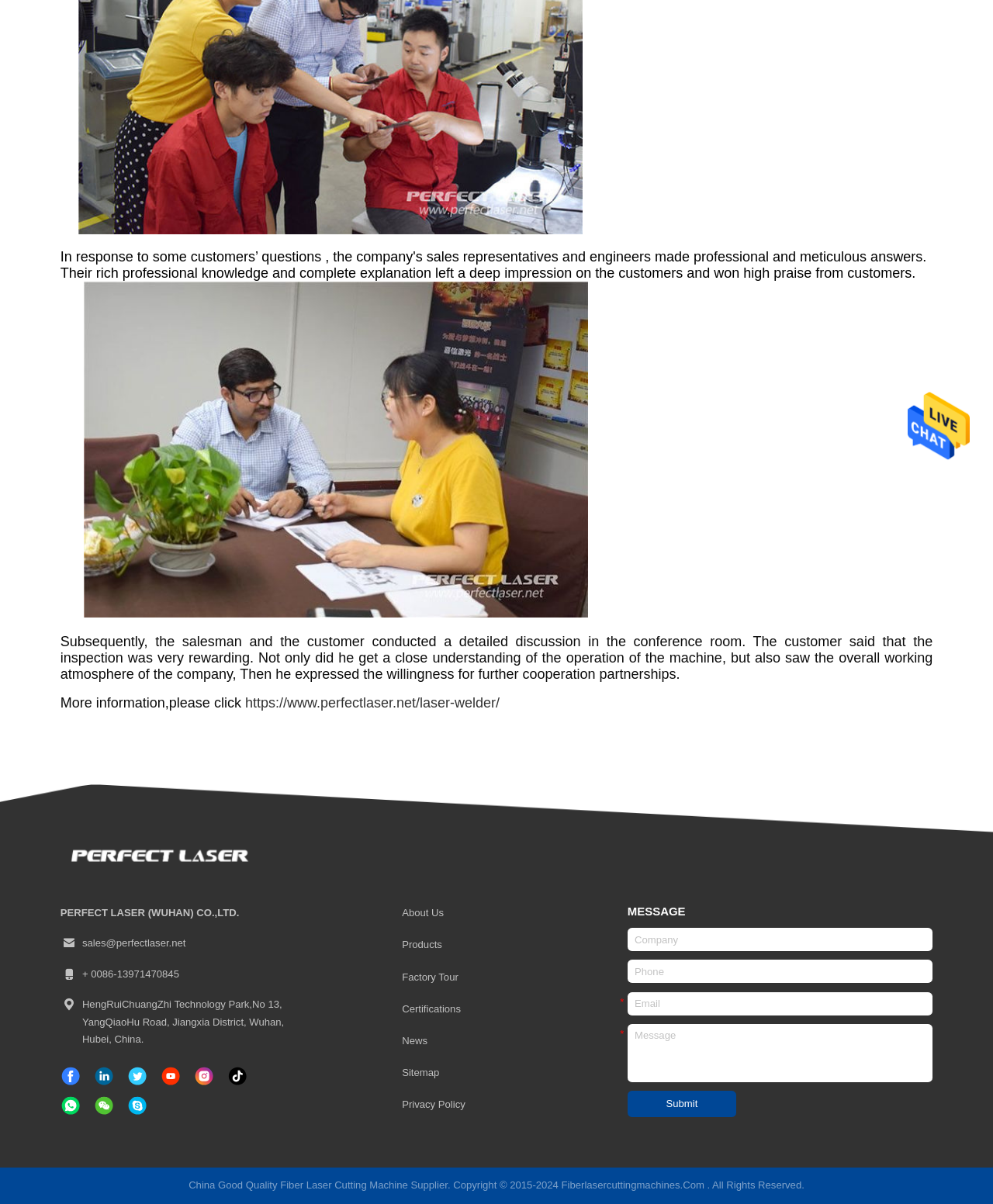Identify the bounding box coordinates for the UI element described as follows: Created with Pixso.. Use the format (top-left x, top-left y, bottom-right x, bottom-right y) and ensure all values are floating point numbers between 0 and 1.

[0.061, 0.885, 0.081, 0.902]